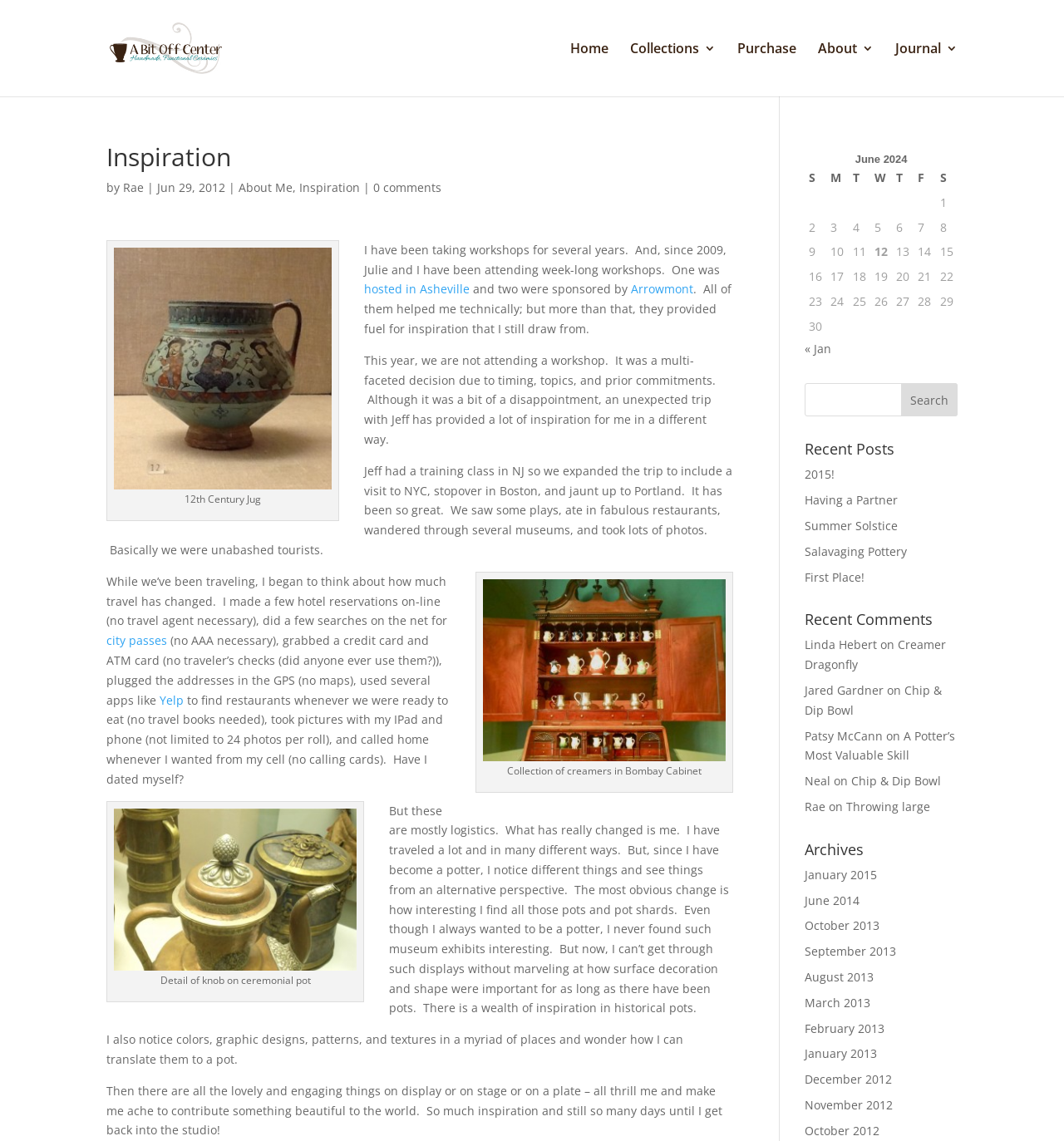Please identify the bounding box coordinates of the region to click in order to complete the task: "View the 'Inspiration' heading". The coordinates must be four float numbers between 0 and 1, specified as [left, top, right, bottom].

[0.1, 0.127, 0.689, 0.156]